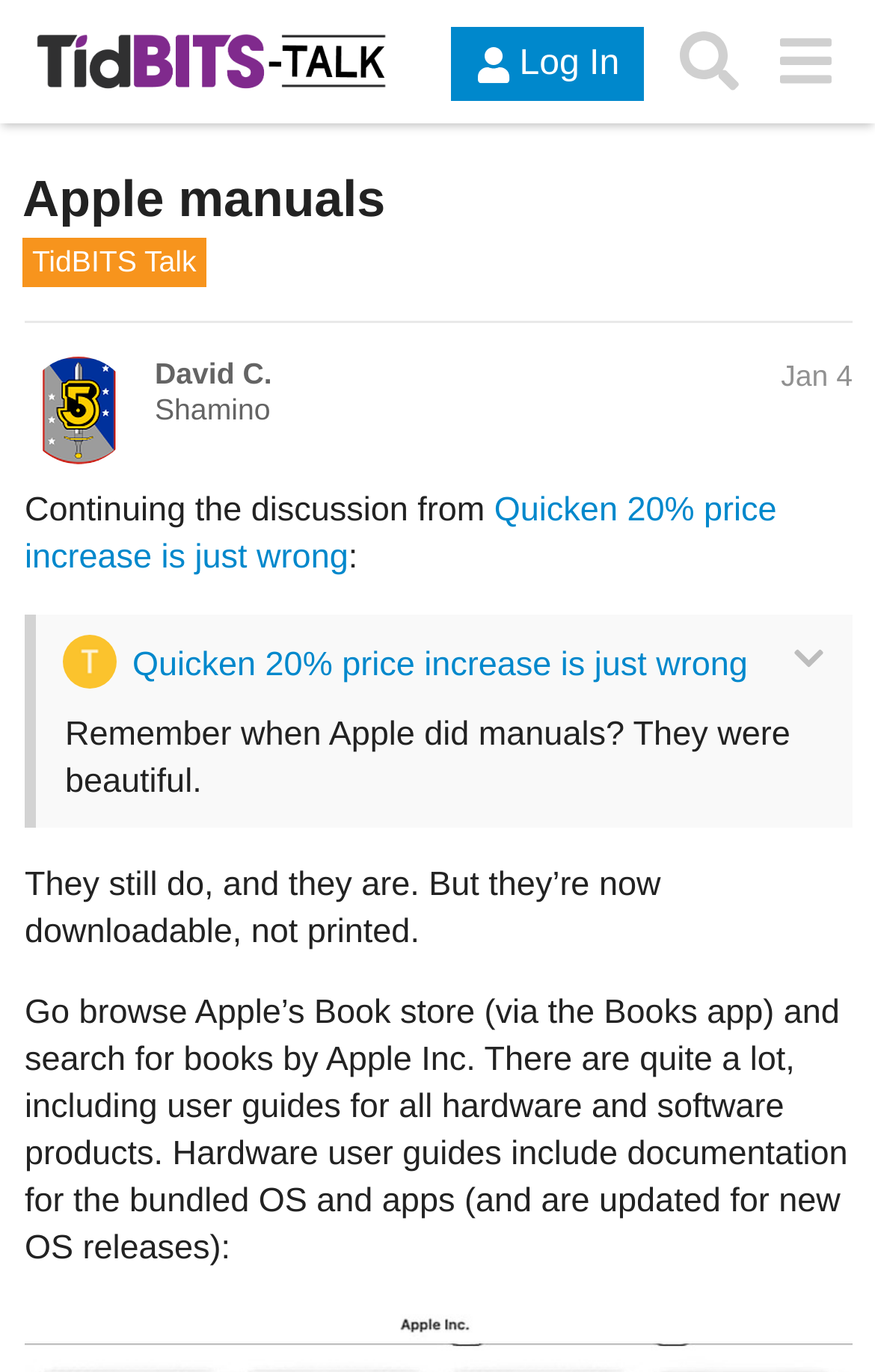Please provide a comprehensive answer to the question below using the information from the image: What is the name of the discussion forum?

The name of the discussion forum can be found in the header section of the webpage, where it is written as 'TidBITS Talk' with a link to the forum.